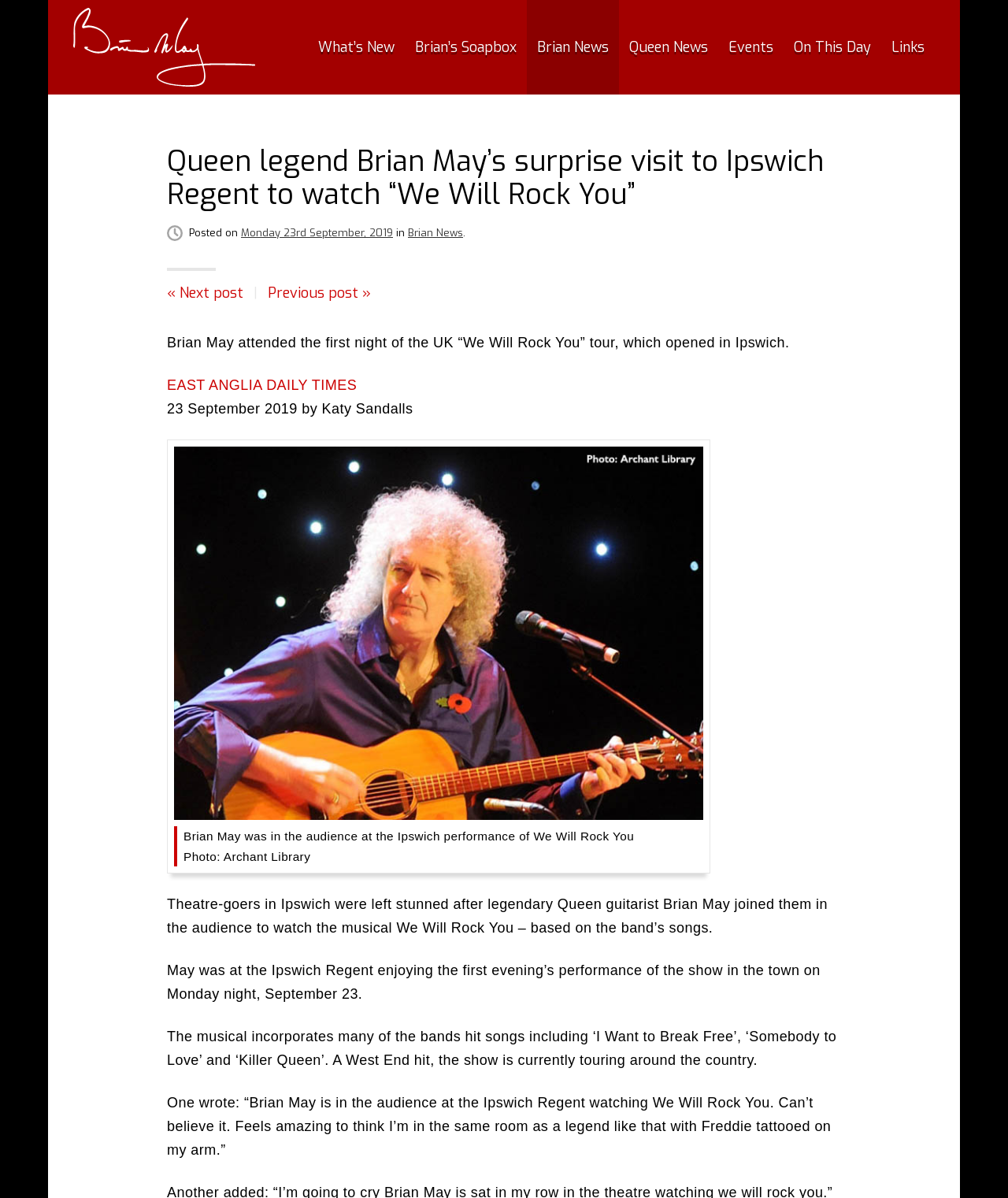Please identify the primary heading of the webpage and give its text content.

Queen legend Brian May’s surprise visit to Ipswich Regent to watch “We Will Rock You”